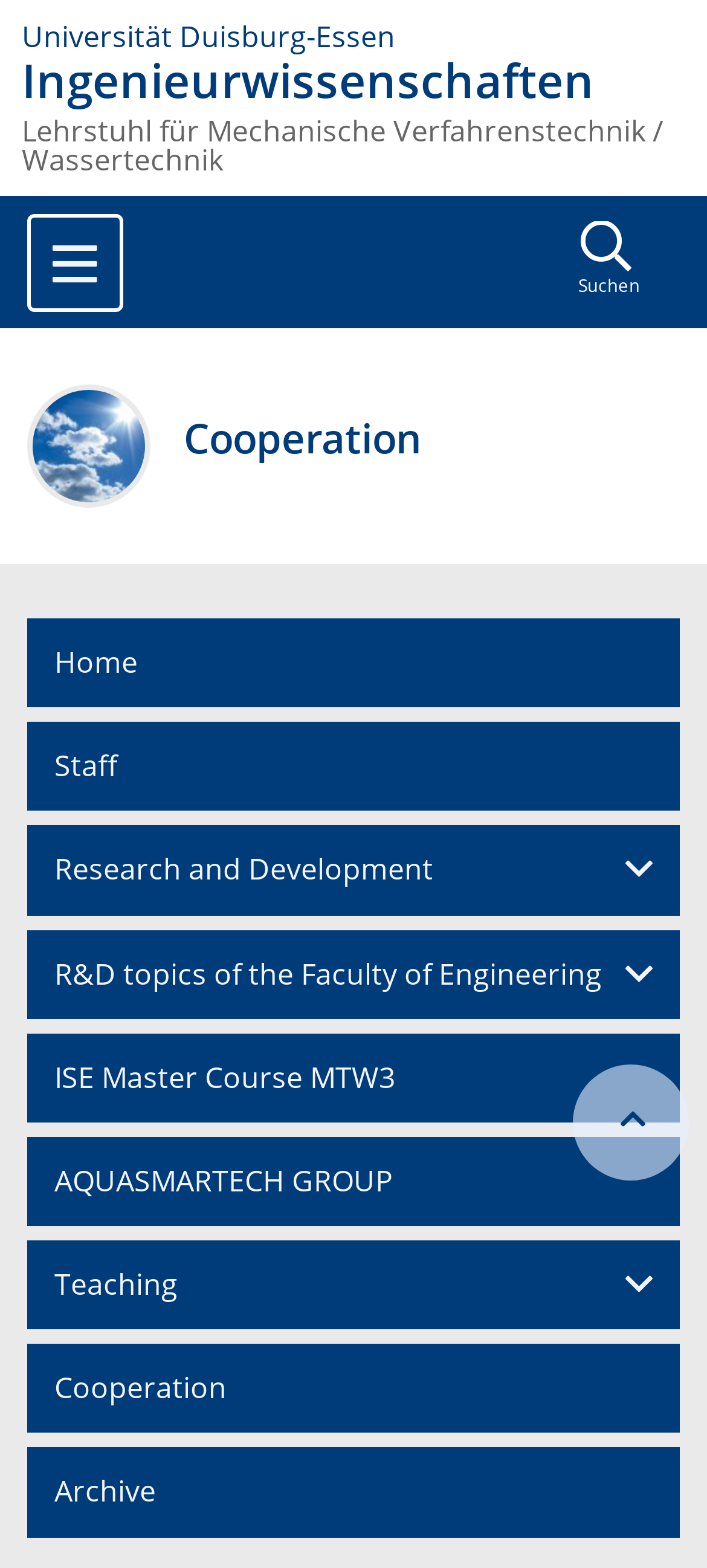Please specify the bounding box coordinates for the clickable region that will help you carry out the instruction: "Go to the next post".

None